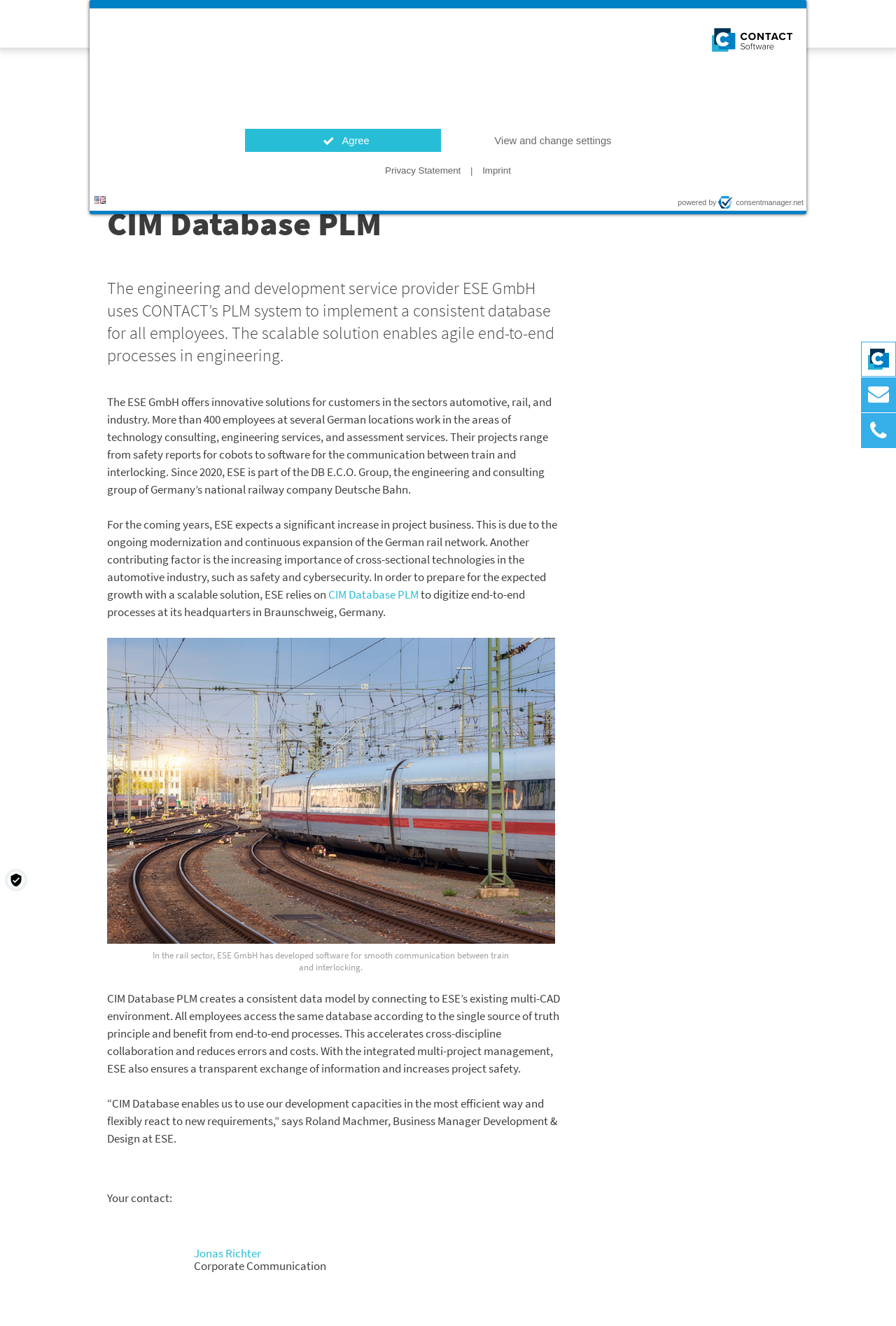Provide a thorough description of this webpage.

The webpage is about ESE GmbH, a development service provider, and its experience with CIM Database PLM. At the top, there is a logo and a "powered by" text with a link to consentmanager.net. Below that, there is a language selection button and a series of links to different sections of the website, including Blog, Jobs & Career, Customer portal, and Partner network.

The main content of the webpage is divided into sections. The first section has a heading that reads "ESE GmbH increases development efficiency with CIM Database PLM" and a subheading that explains how ESE uses CONTACT's PLM system to implement a consistent database for all employees. There is also a paragraph of text that describes ESE's business and its projects.

The next section has a heading that reads "Press release - November 7, 2022" and a series of paragraphs that describe how ESE is preparing for expected growth with a scalable solution, CIM Database PLM. There is also a link to CIM Database PLM and a figure with a caption that describes ESE's software development for the rail sector.

The following section has a heading that describes the benefits of CIM Database PLM, including creating a consistent data model, accelerating cross-discipline collaboration, and reducing errors and costs. There is also a quote from Roland Machmer, Business Manager Development & Design at ESE, about the benefits of CIM Database.

At the bottom of the webpage, there is a section with a heading that reads "Your contact:" and a figure with a caption that provides contact information for Jonas Richter, Corporate Communication.

Throughout the webpage, there are also several buttons and links, including a "Cookies" dialog at the top, a "Try for free" button, and links to different sections of the website.